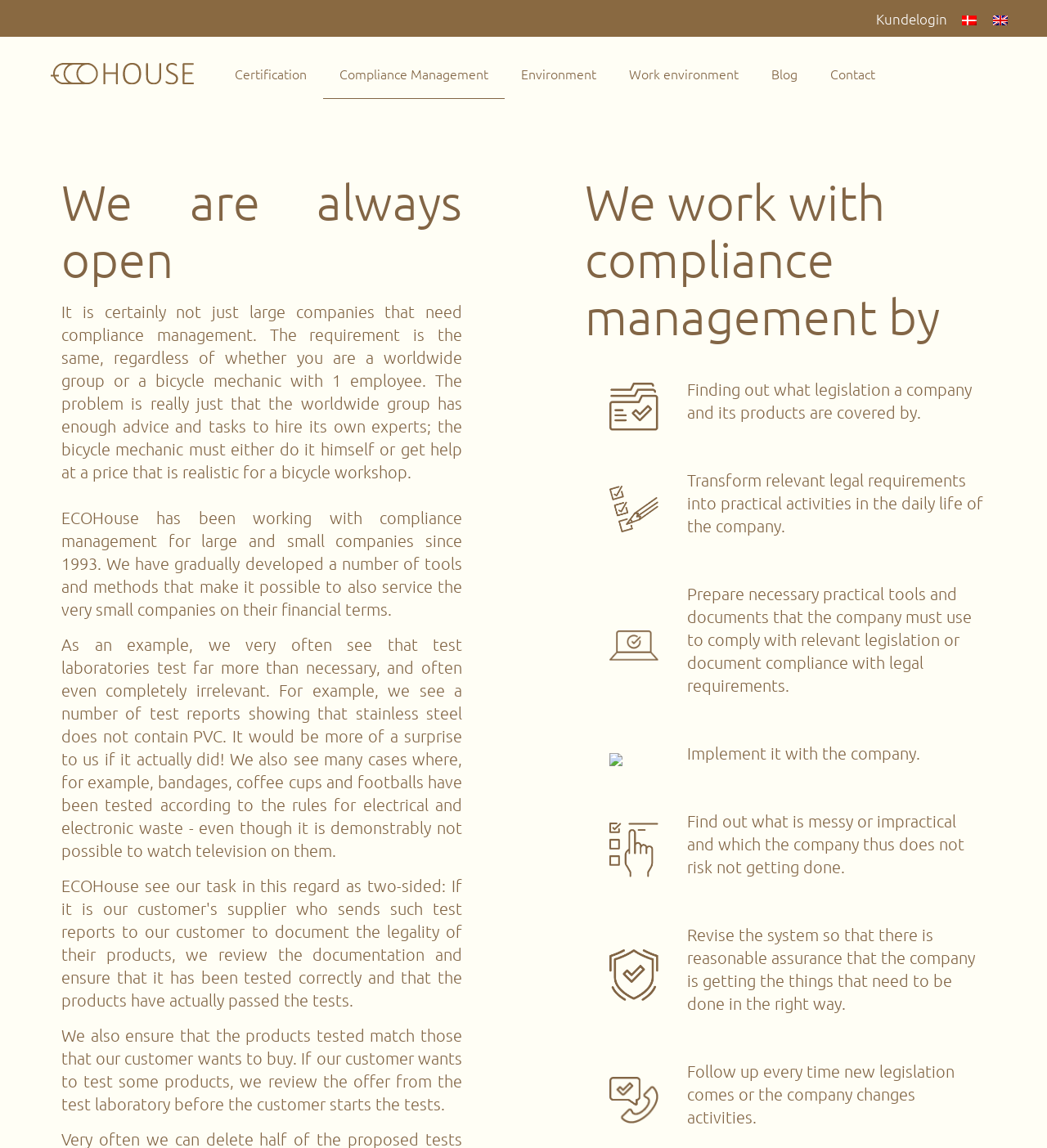Locate the bounding box of the user interface element based on this description: "Work environment".

[0.585, 0.043, 0.721, 0.085]